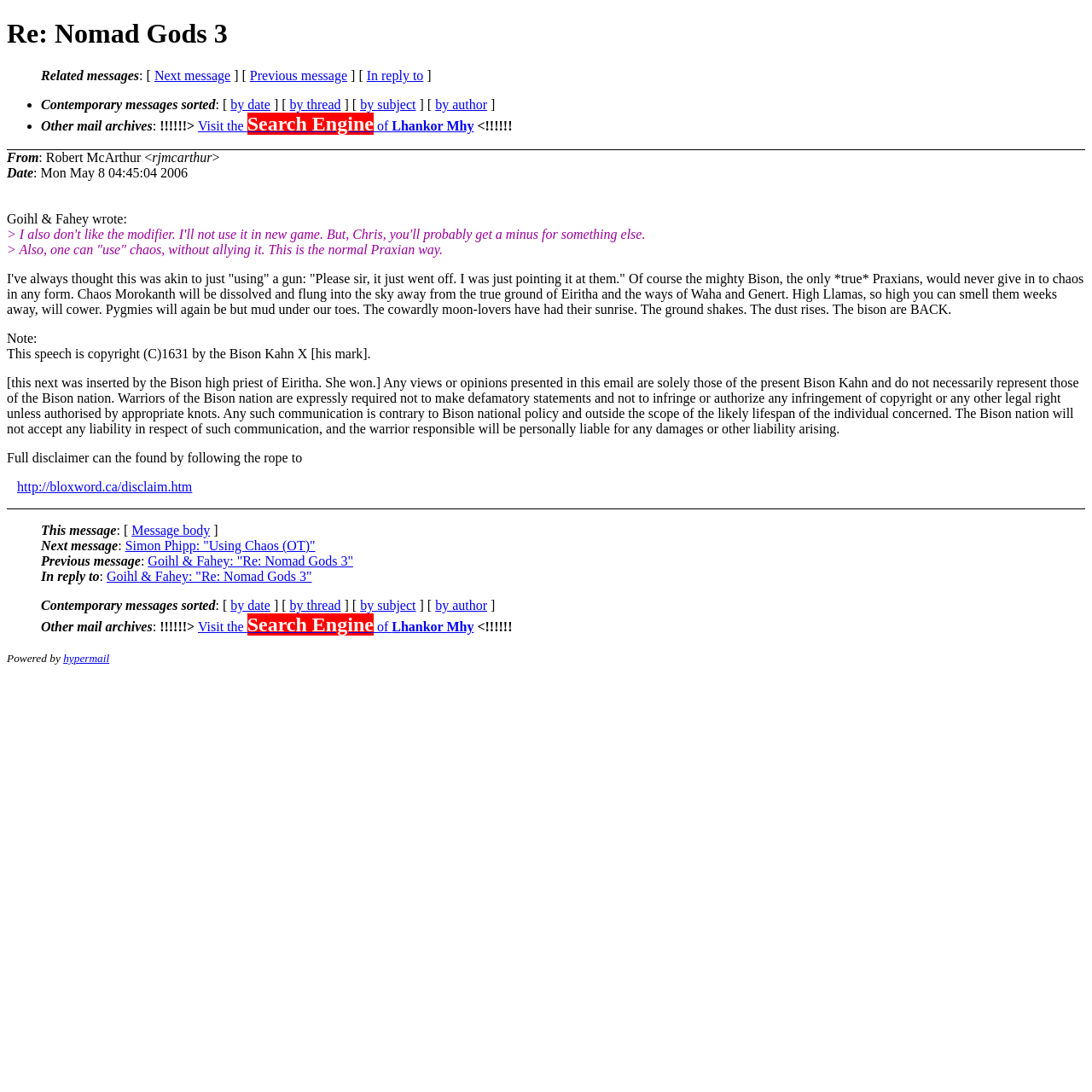Find the bounding box coordinates of the clickable region needed to perform the following instruction: "Visit the Search Engine of Lhankor Mhy". The coordinates should be provided as four float numbers between 0 and 1, i.e., [left, top, right, bottom].

[0.181, 0.108, 0.434, 0.122]